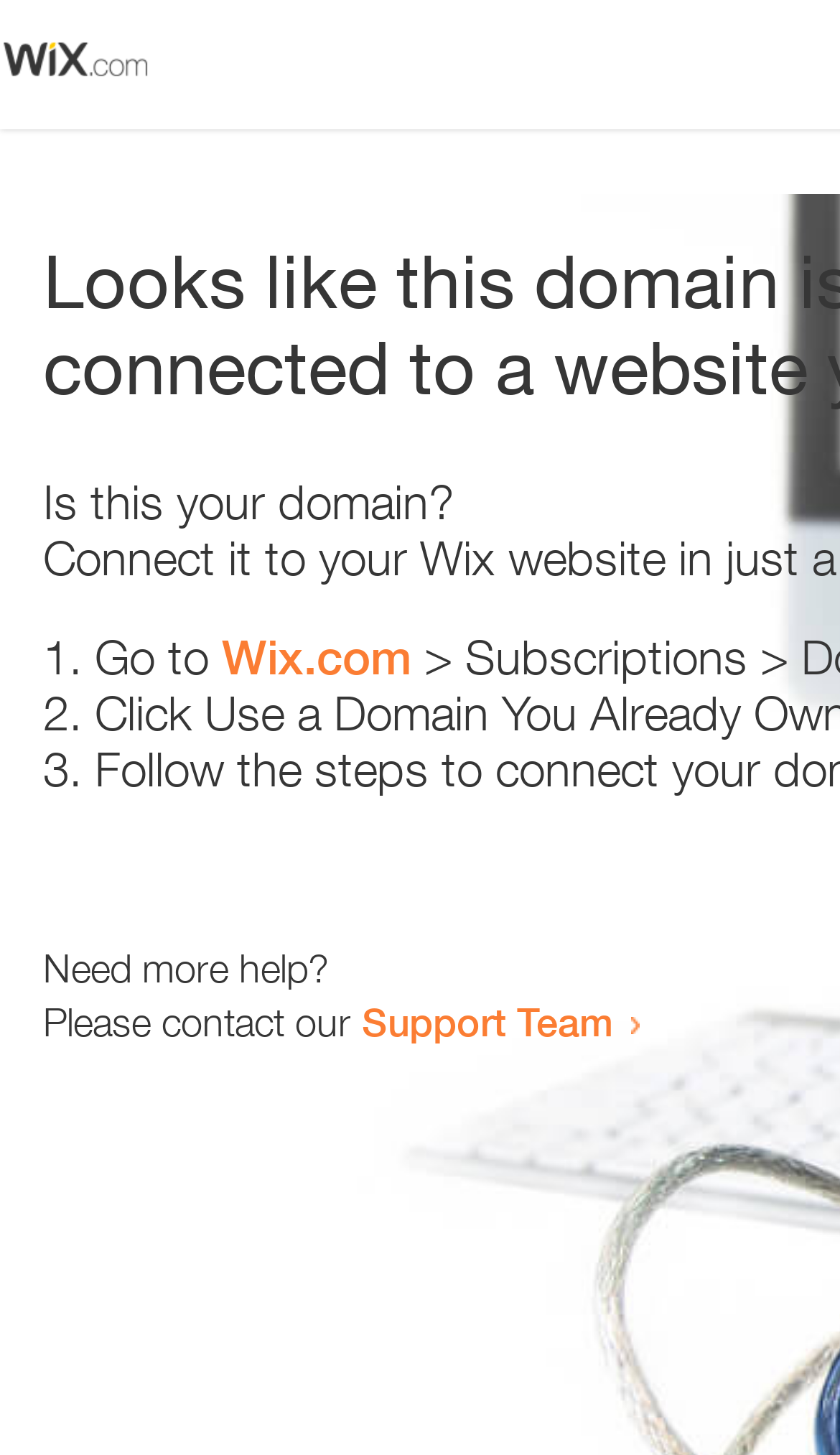Identify the bounding box of the UI element described as follows: "Support Team". Provide the coordinates as four float numbers in the range of 0 to 1 [left, top, right, bottom].

[0.431, 0.686, 0.731, 0.718]